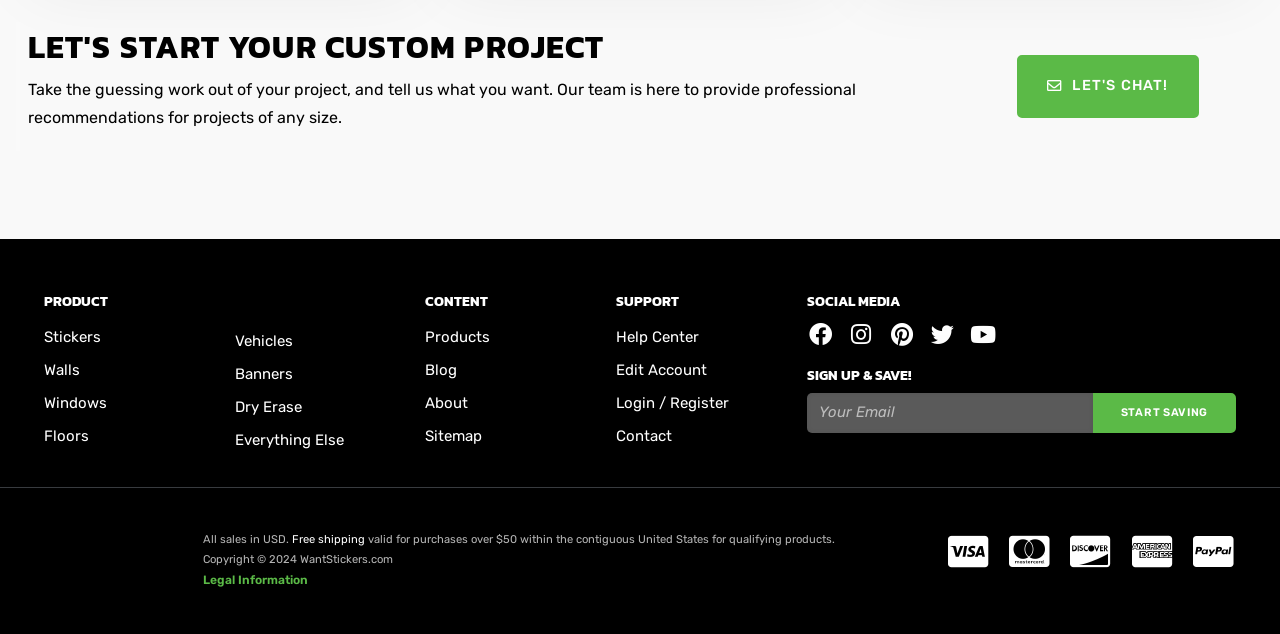Find the coordinates for the bounding box of the element with this description: "Member Login".

None